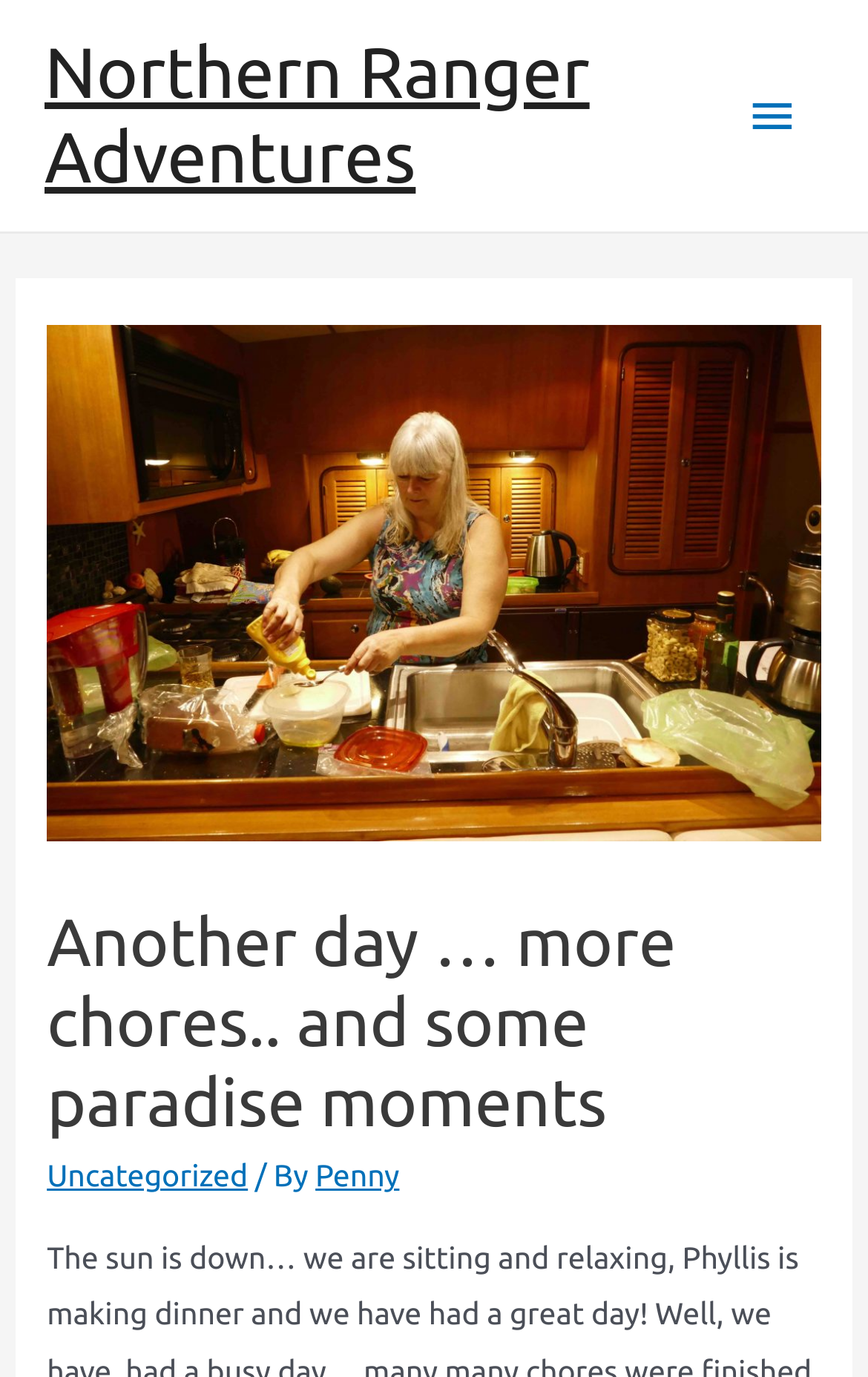Identify the webpage's primary heading and generate its text.

Another day … more chores.. and some paradise moments